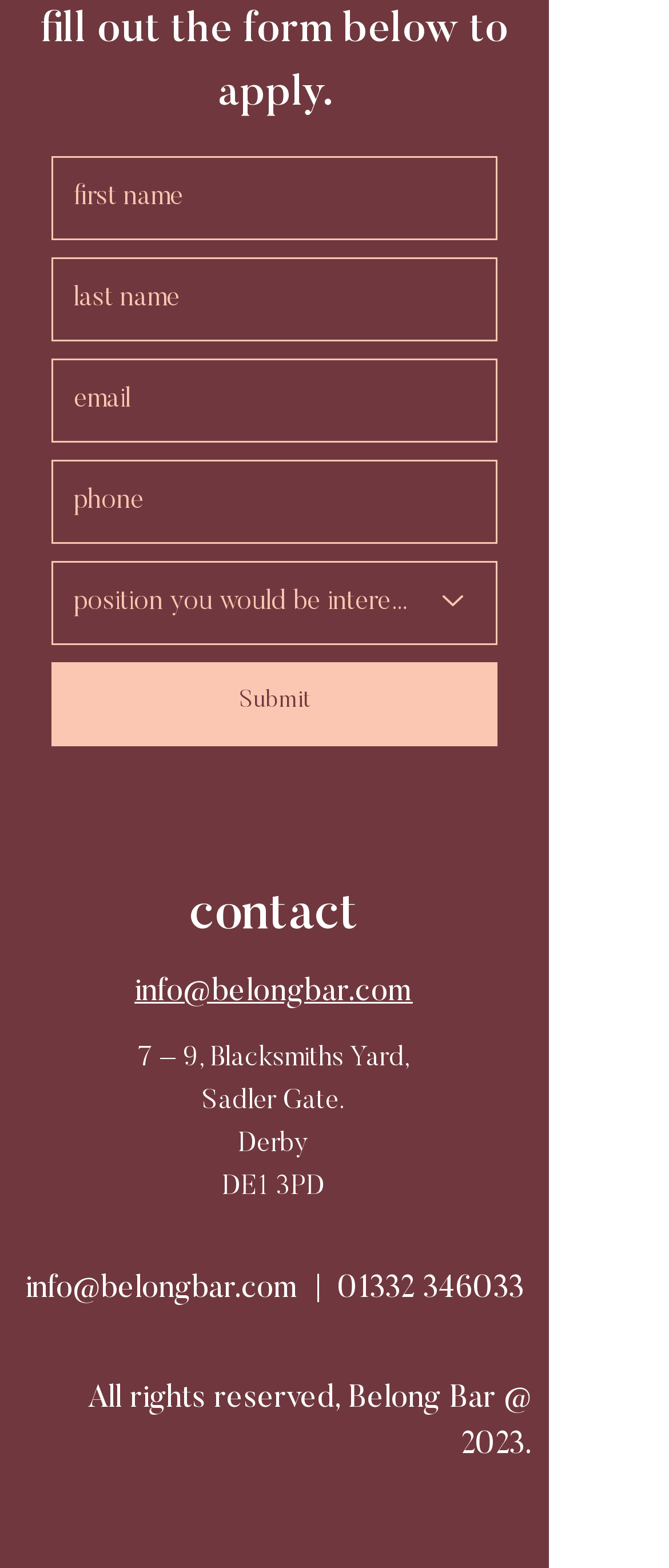Locate the bounding box coordinates of the element that should be clicked to execute the following instruction: "select an option from the dropdown".

[0.077, 0.357, 0.744, 0.411]